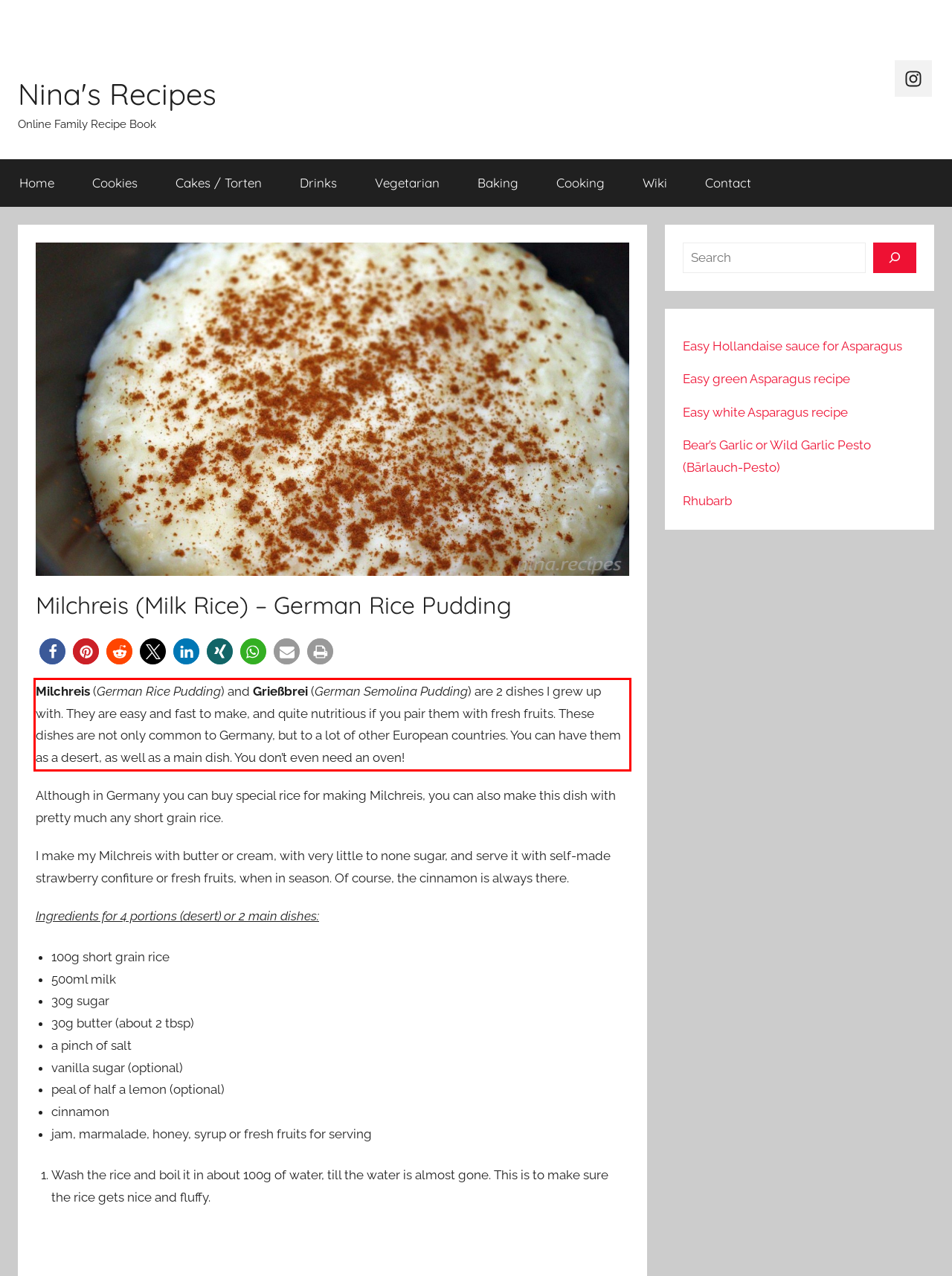Please analyze the screenshot of a webpage and extract the text content within the red bounding box using OCR.

Milchreis (German Rice Pudding) and Grießbrei (German Semolina Pudding) are 2 dishes I grew up with. They are easy and fast to make, and quite nutritious if you pair them with fresh fruits. These dishes are not only common to Germany, but to a lot of other European countries. You can have them as a desert, as well as a main dish. You don’t even need an oven!